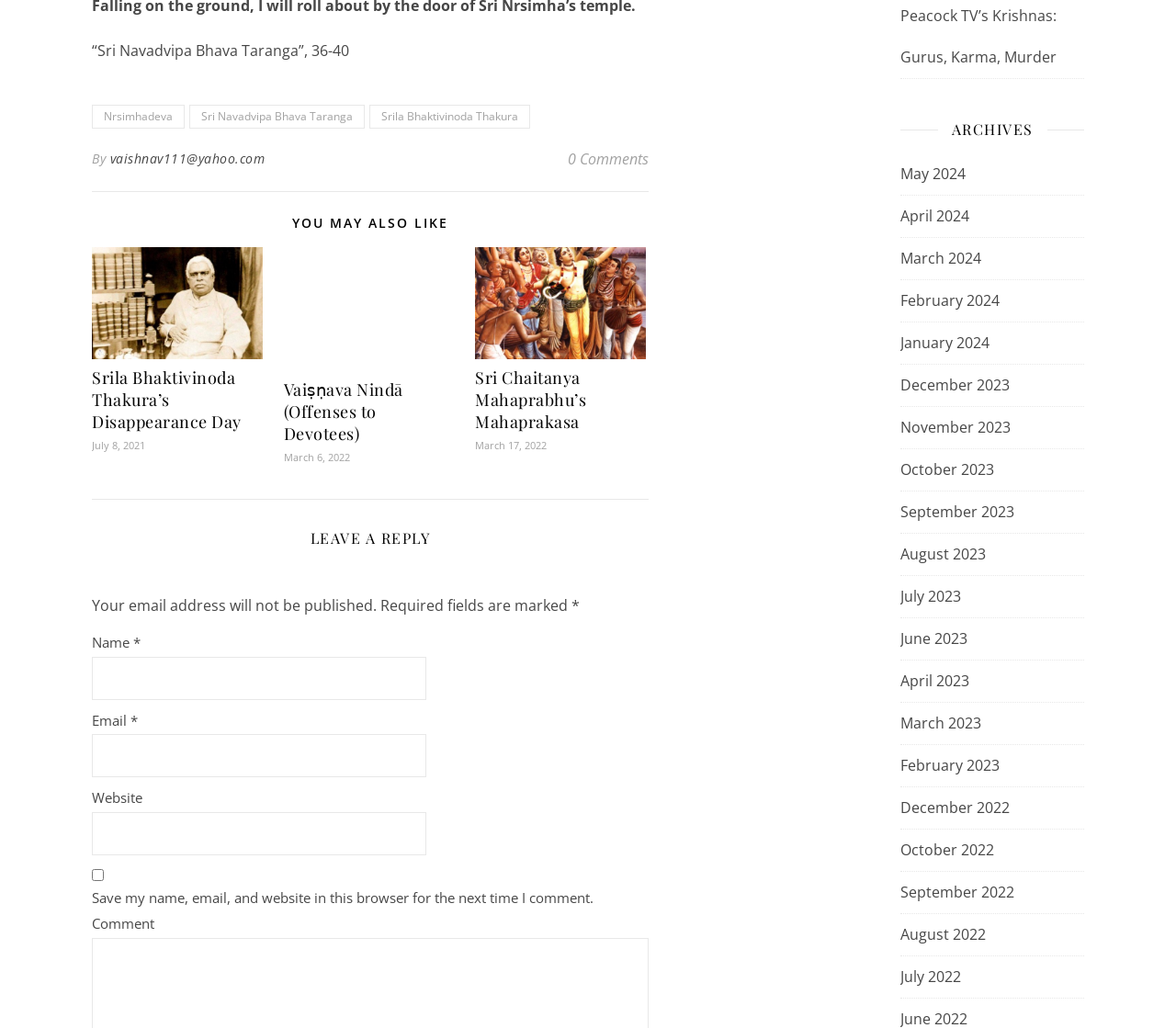Reply to the question with a brief word or phrase: What is the purpose of the checkbox at the bottom of the webpage?

Save my name, email, and website